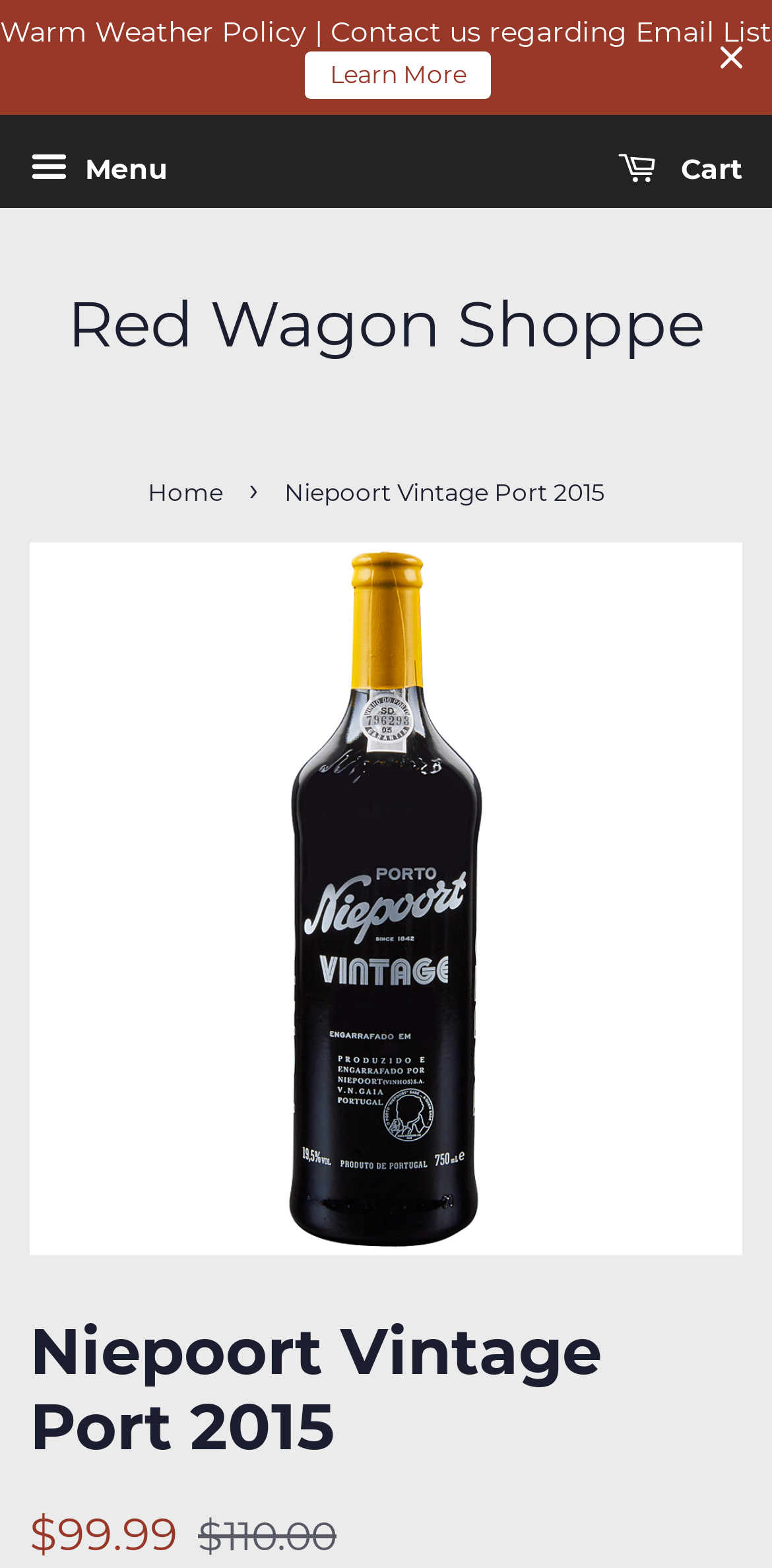Predict the bounding box of the UI element based on the description: "Learn More". The coordinates should be four float numbers between 0 and 1, formatted as [left, top, right, bottom].

[0.396, 0.032, 0.636, 0.063]